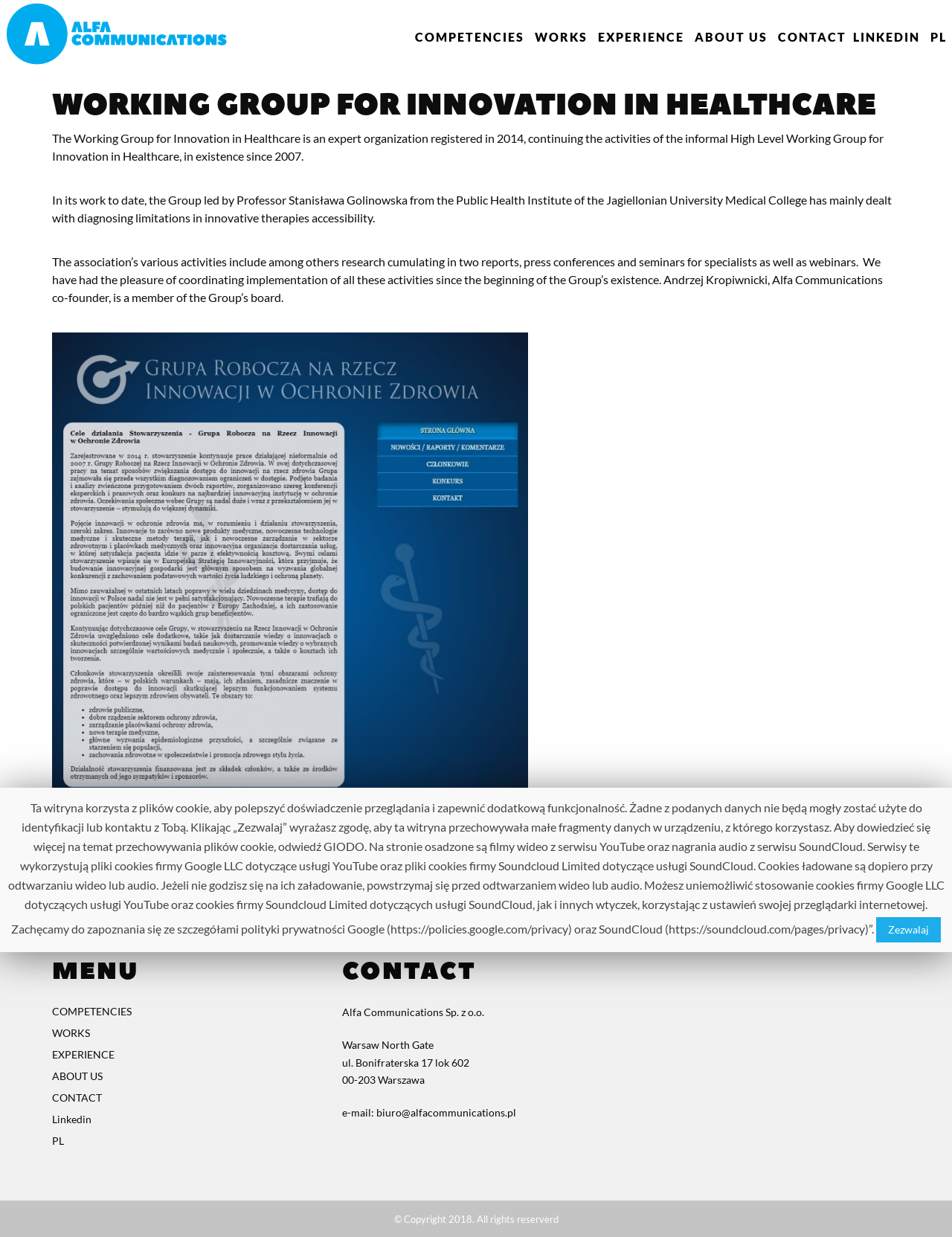Please identify the bounding box coordinates of the area that needs to be clicked to fulfill the following instruction: "Click the LINKEDIN link."

[0.896, 0.015, 0.97, 0.045]